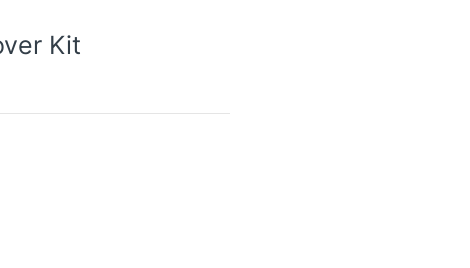What is the price of the QUIXX kit?
Examine the screenshot and reply with a single word or phrase.

$21.35